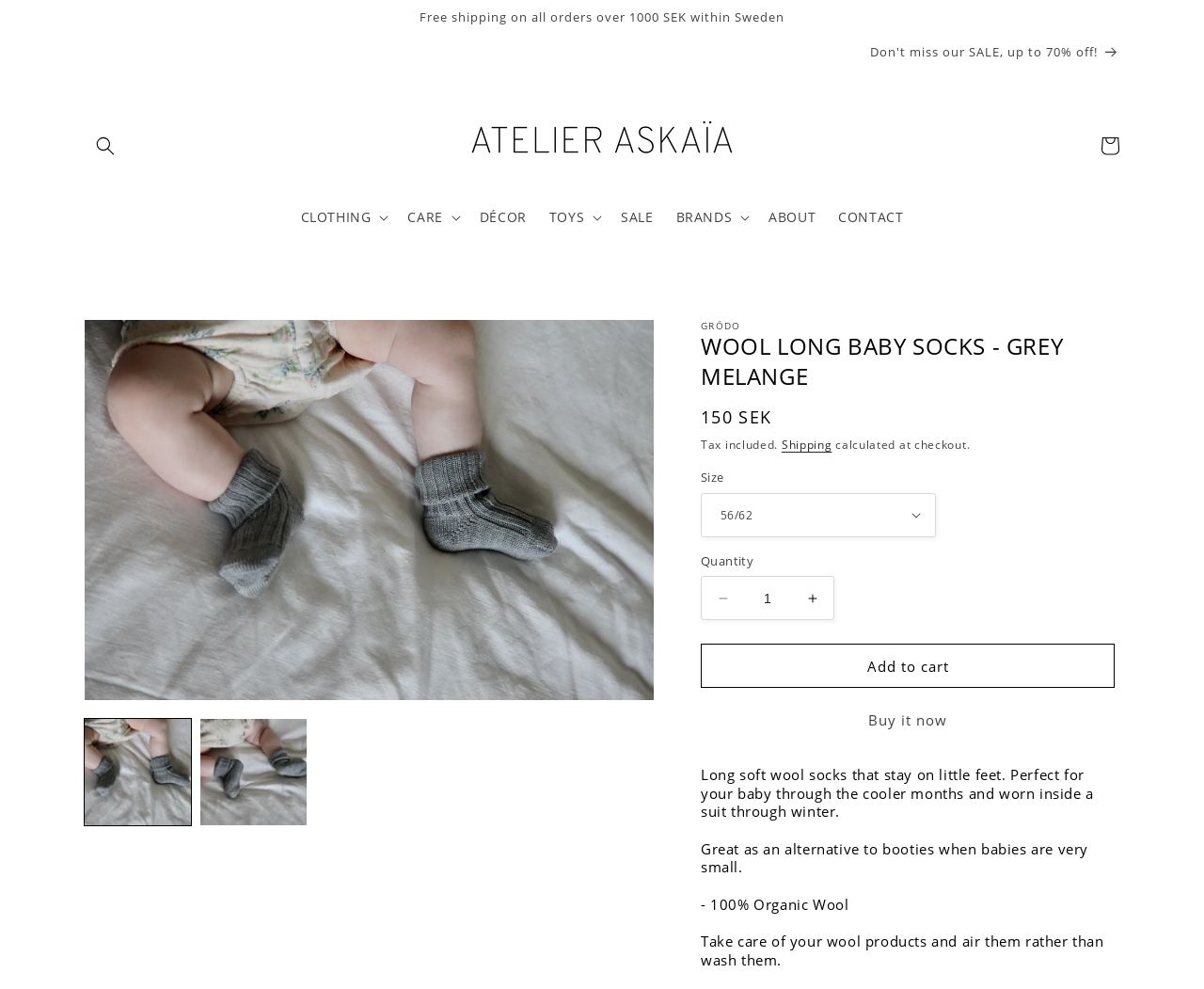Determine the bounding box coordinates for the HTML element described here: "parent_node: CLOTHING".

[0.377, 0.104, 0.623, 0.19]